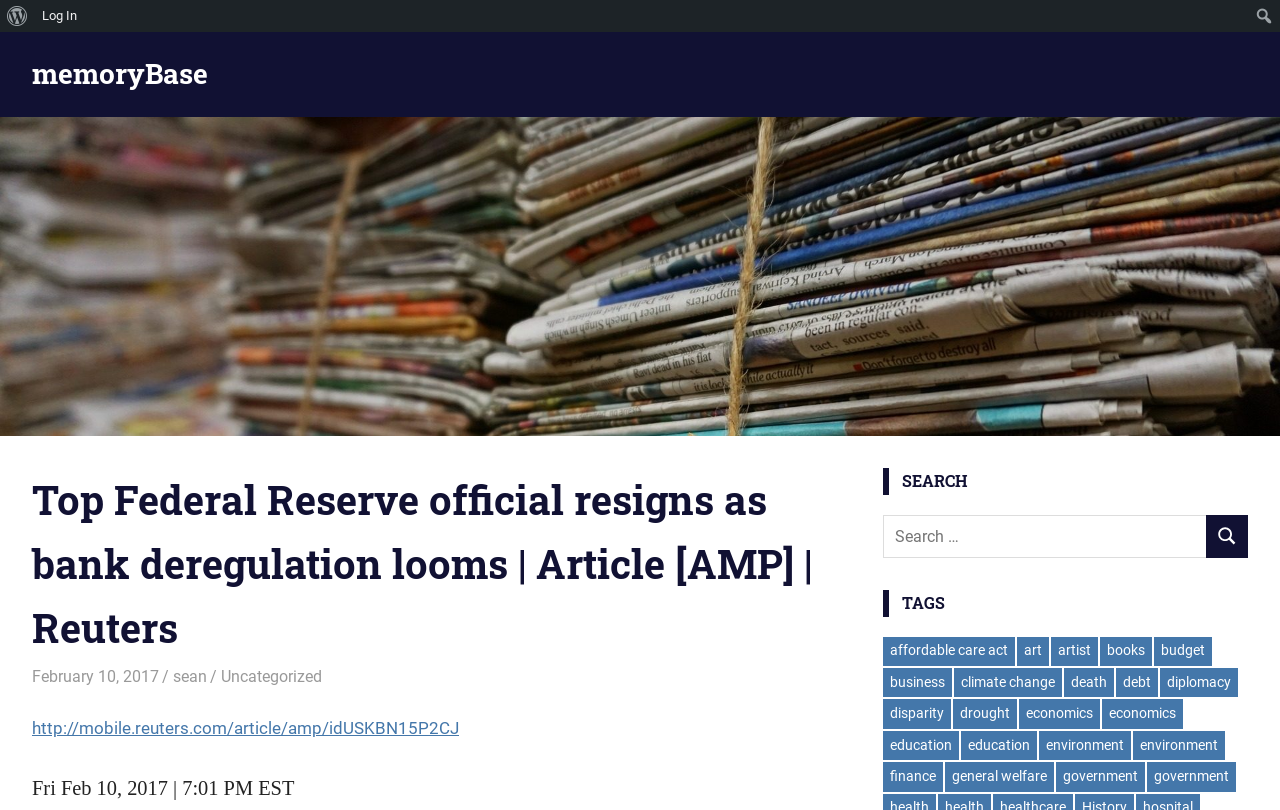Can you give a detailed response to the following question using the information from the image? What is the search function for?

I found a search function on the webpage, located in the top-right corner. It consists of a textbox and a button labeled 'SEARCH'. This suggests that the search function is for searching the website, allowing users to find specific content.